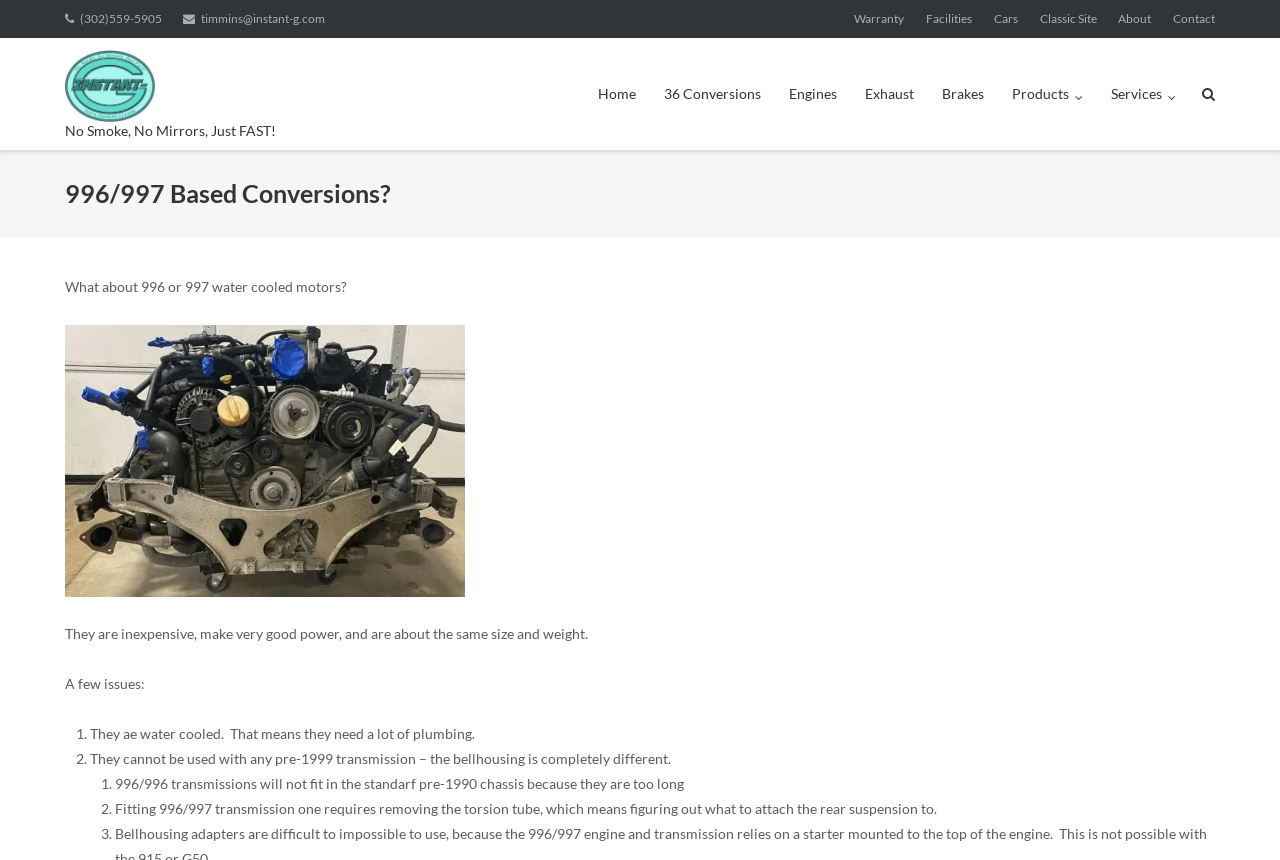Determine the heading of the webpage and extract its text content.

996/997 Based Conversions?